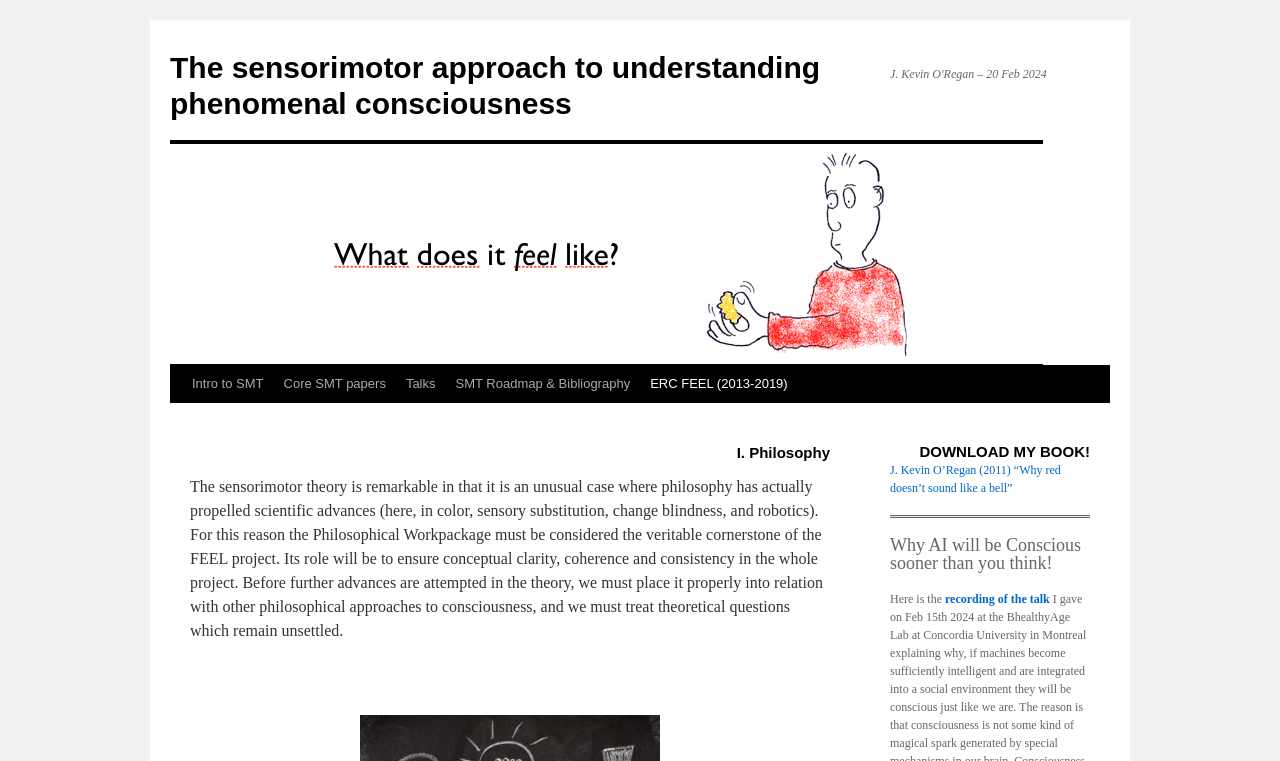Provide your answer in one word or a succinct phrase for the question: 
What is the title of the book?

Why red doesn’t sound like a bell